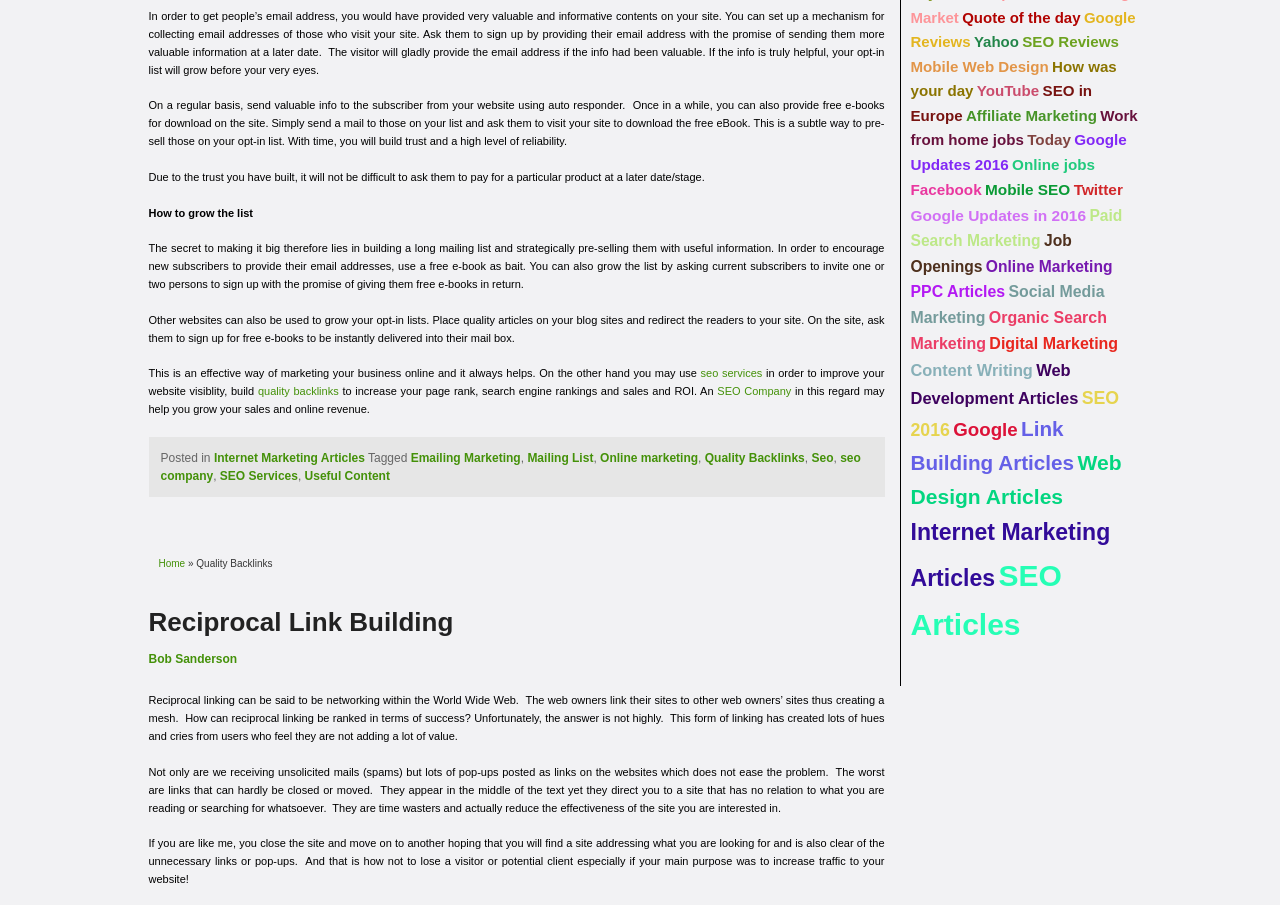What is the purpose of building a long mailing list?
Answer the question with as much detail as possible.

According to the webpage, building a long mailing list is important because it allows you to pre-sell products to subscribers who have already shown interest in your content. By providing valuable information and building trust, you can eventually ask them to pay for a product.